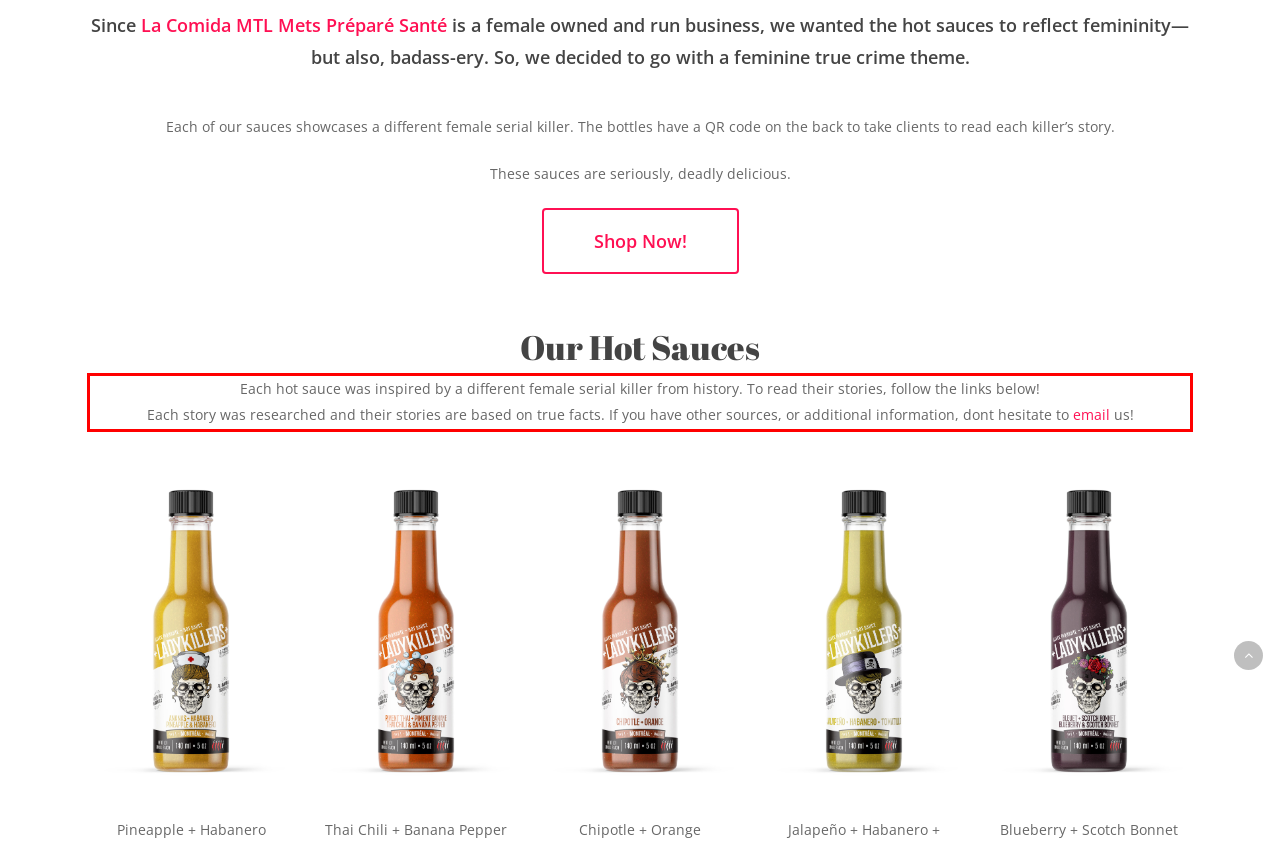In the screenshot of the webpage, find the red bounding box and perform OCR to obtain the text content restricted within this red bounding box.

Each hot sauce was inspired by a different female serial killer from history. To read their stories, follow the links below! Each story was researched and their stories are based on true facts. If you have other sources, or additional information, dont hesitate to email us!